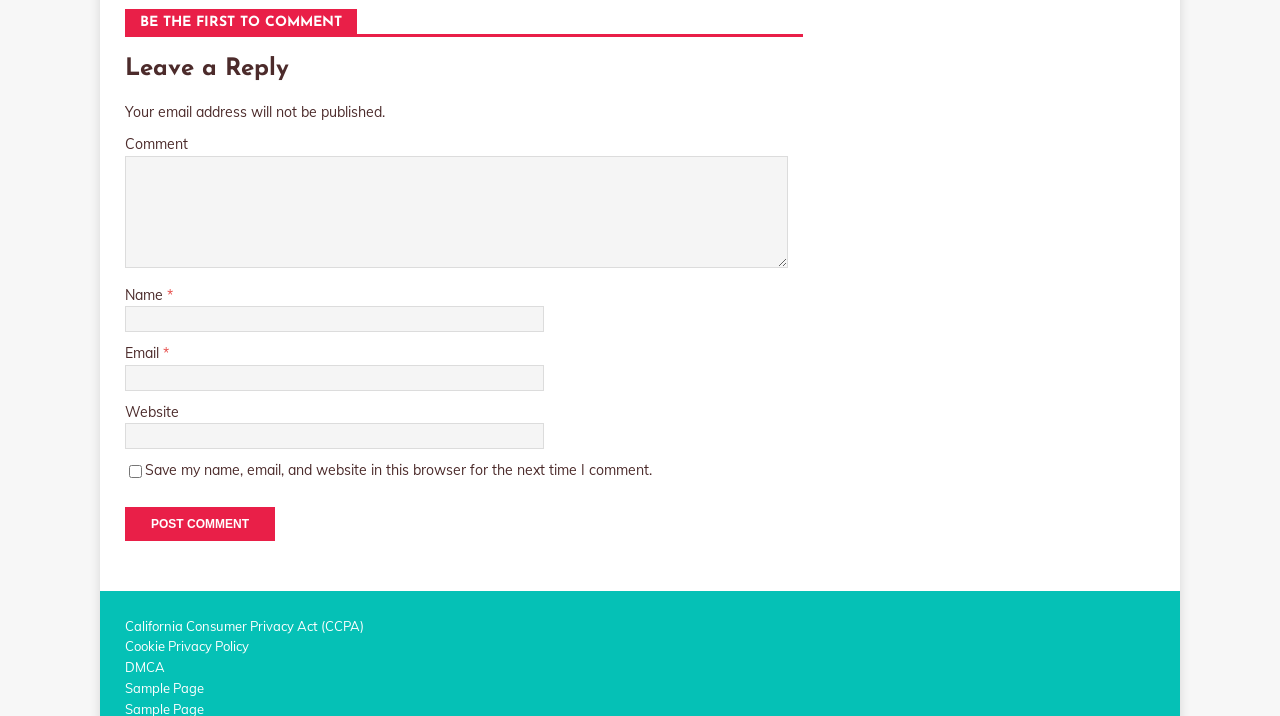Can you pinpoint the bounding box coordinates for the clickable element required for this instruction: "Post a comment"? The coordinates should be four float numbers between 0 and 1, i.e., [left, top, right, bottom].

[0.098, 0.707, 0.215, 0.755]